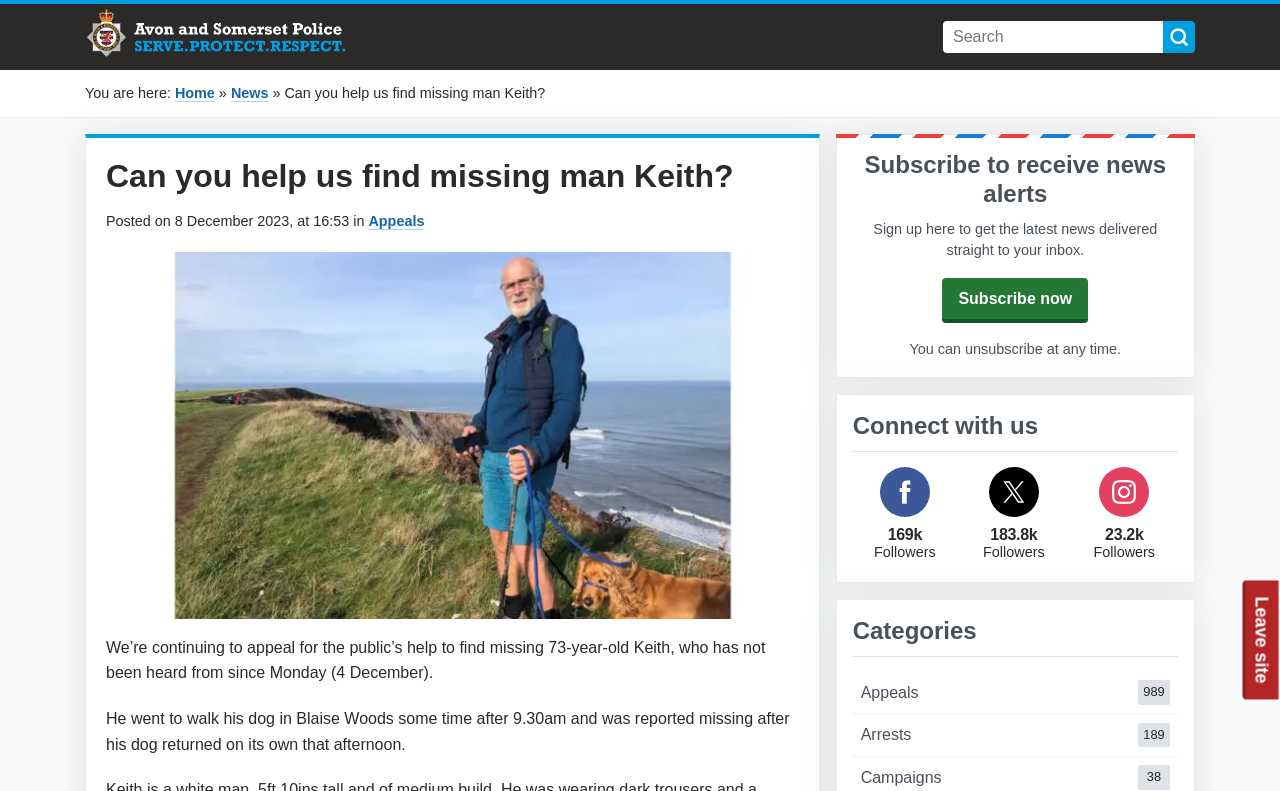Please identify the bounding box coordinates of the area that needs to be clicked to fulfill the following instruction: "Subscribe to receive news alerts."

[0.736, 0.351, 0.85, 0.409]